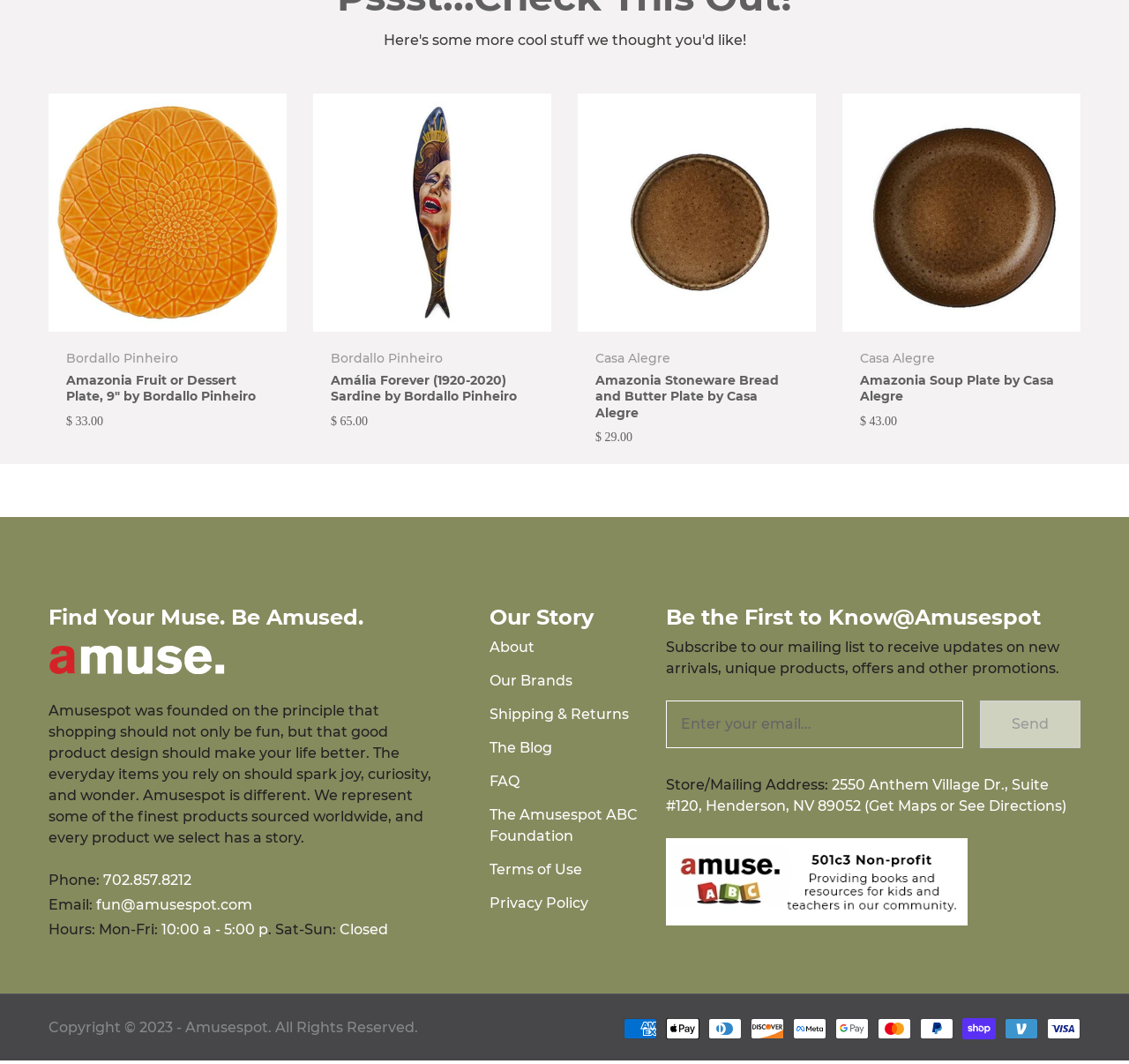What is the address of Amusespot's store?
Please provide a detailed and comprehensive answer to the question.

I found the address of Amusespot's store by looking at the link element with the text '2550 Anthem Village Dr., Suite #120, Henderson, NV 89052 (Get Maps or See Directions)' and the bounding box coordinates [0.59, 0.73, 0.945, 0.765].